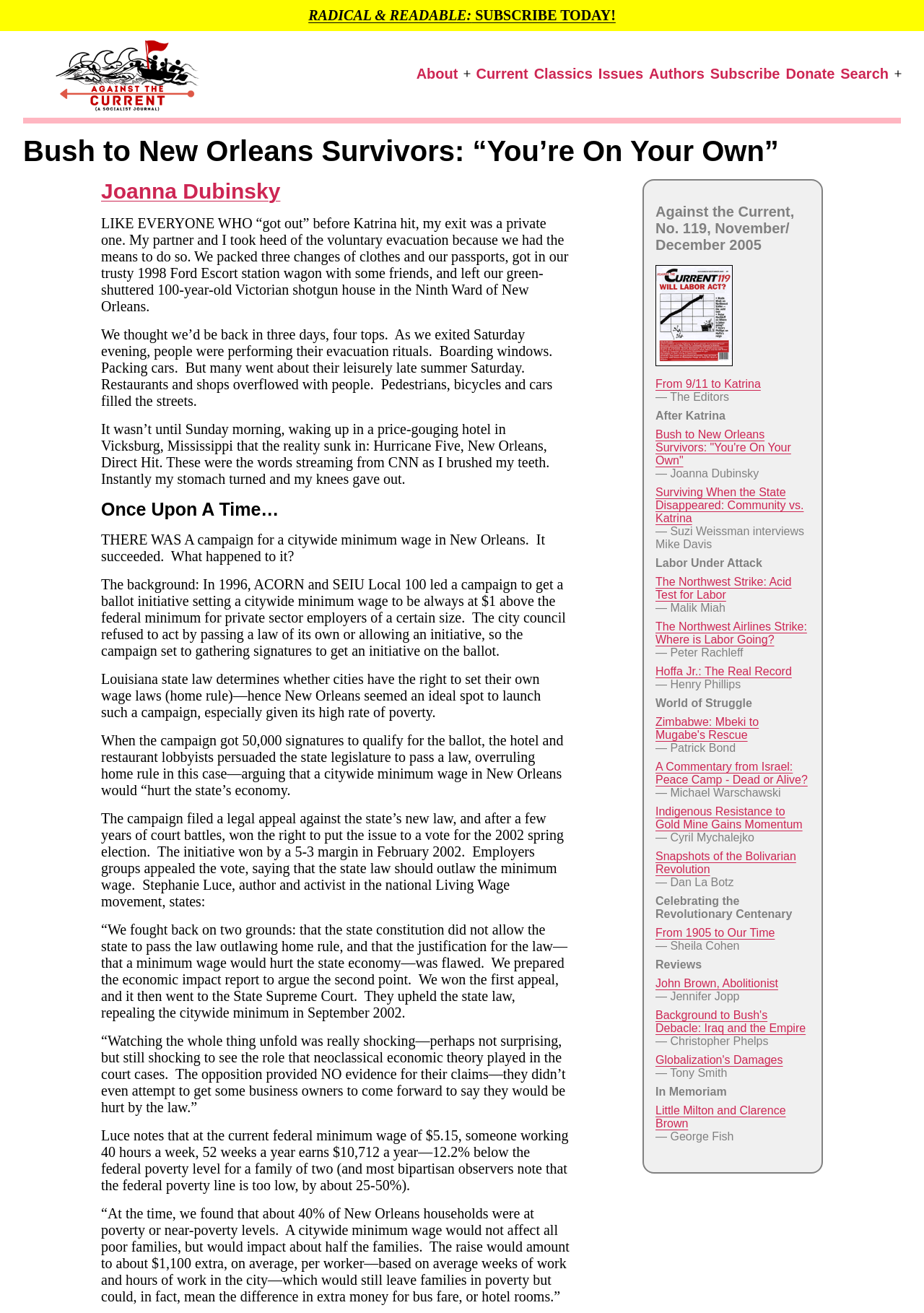Generate a detailed explanation of the webpage's features and information.

This webpage is an article from Against the Current, a publication that focuses on radical and readable content. At the top of the page, there is a prominent link to subscribe to the publication, accompanied by a smaller image of the Against the Current logo. Below this, there is a navigation menu with links to various sections of the website, including "About", "Current", "Classics", "Issues", "Authors", "Subscribe", "Donate", and "Search".

The main content of the page is an article titled "Bush to New Orleans Survivors: 'You're On Your Own'", which is divided into several sections. The article begins with a personal account of the author's experience evacuating from New Orleans before Hurricane Katrina hit. The text is accompanied by a few images, including a photo of the author and a picture of a car.

The article then shifts to a discussion of the campaign for a citywide minimum wage in New Orleans, which was successful but later repealed by the state legislature. The text includes quotes from an activist involved in the campaign, who describes the legal battles and economic arguments that were made in support of the minimum wage.

Throughout the article, there are several headings and subheadings that break up the text and provide context for the different sections. The text is dense and informative, with a focus on the experiences of individuals and the broader social and economic issues at play.